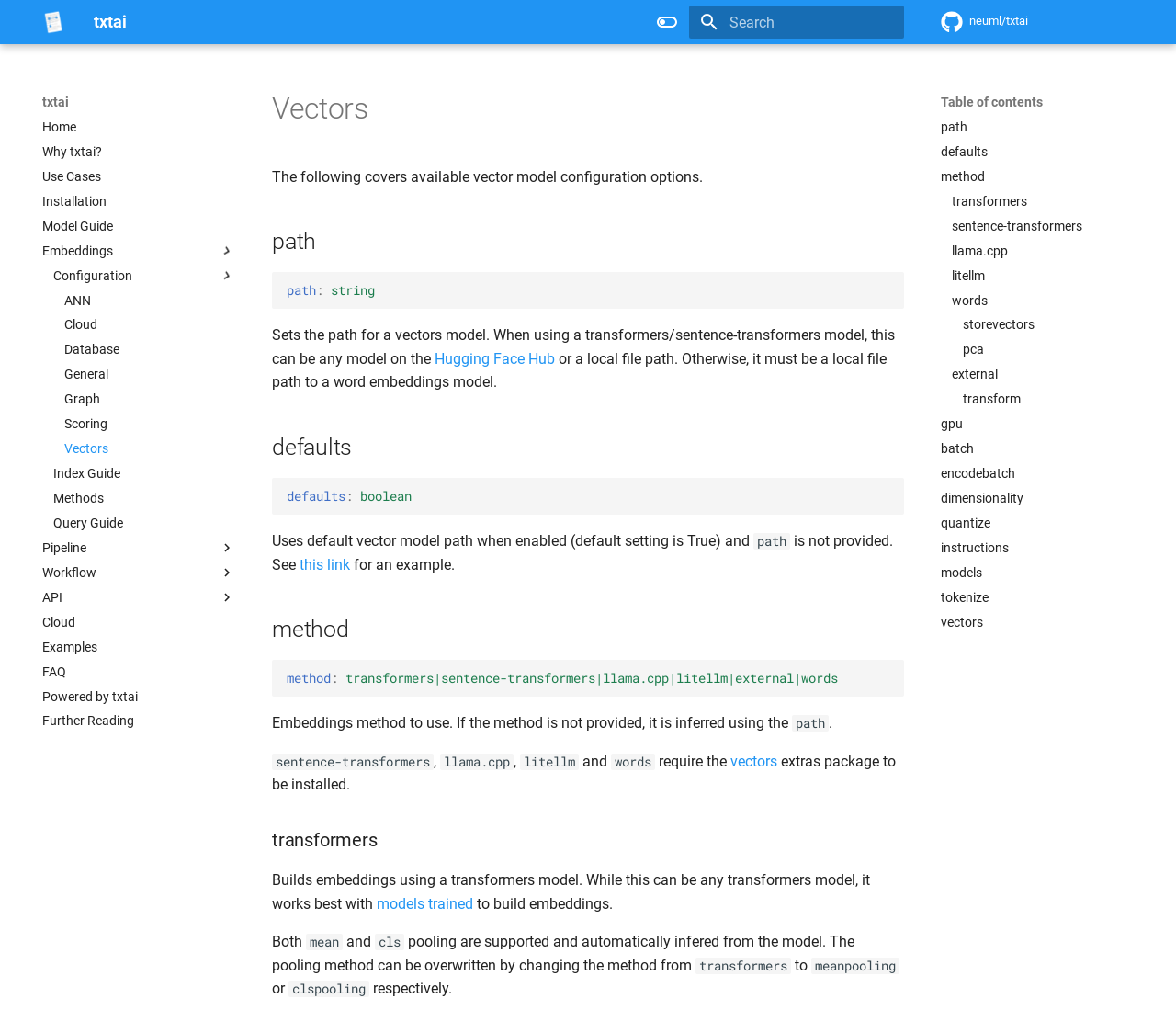Locate the bounding box coordinates of the element that should be clicked to fulfill the instruction: "Click on the 'Email Evolution' article".

None